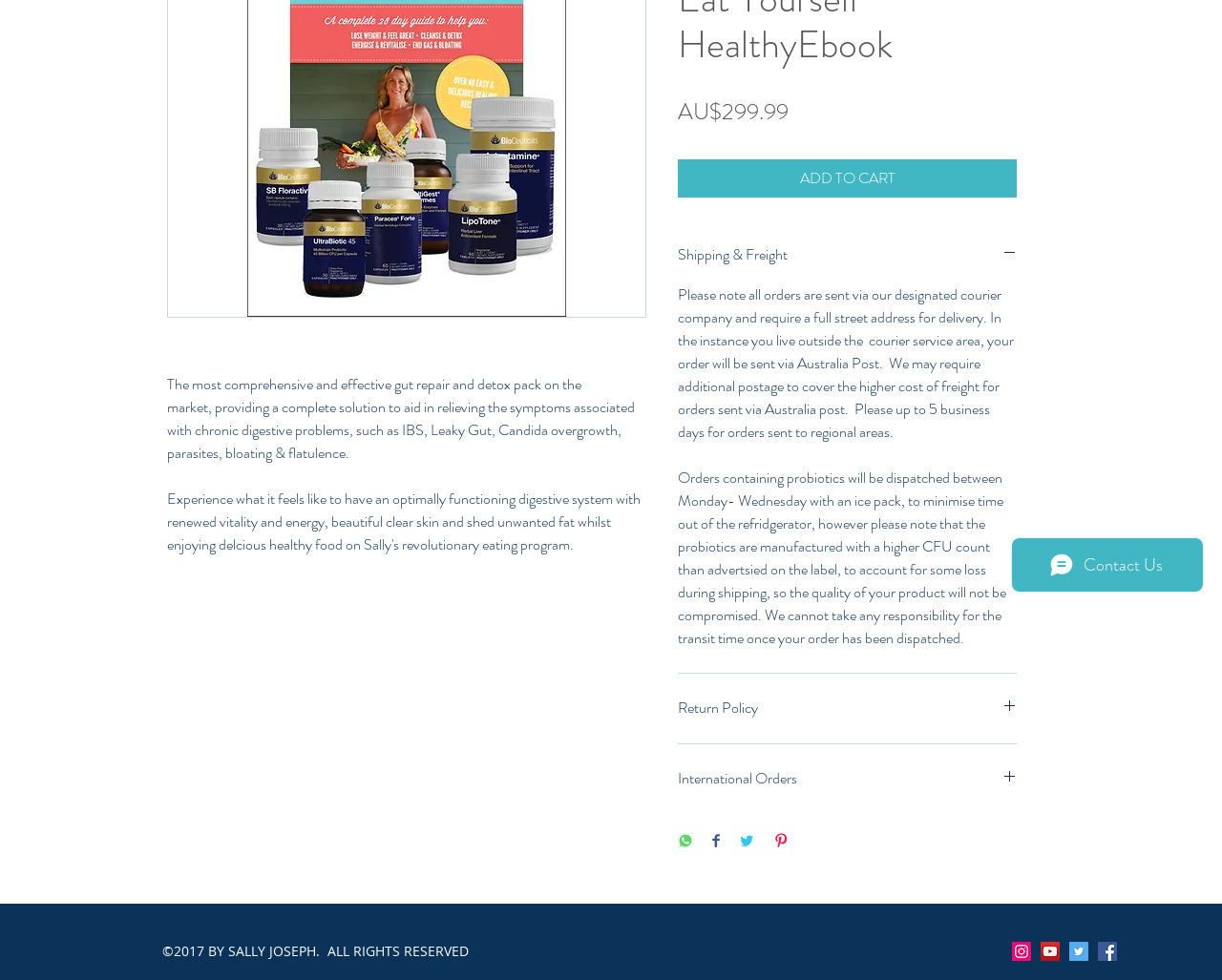Using the webpage screenshot, find the UI element described by Shipping & Freight. Provide the bounding box coordinates in the format (top-left x, top-left y, bottom-right x, bottom-right y), ensuring all values are floating point numbers between 0 and 1.

[0.555, 0.248, 0.832, 0.273]